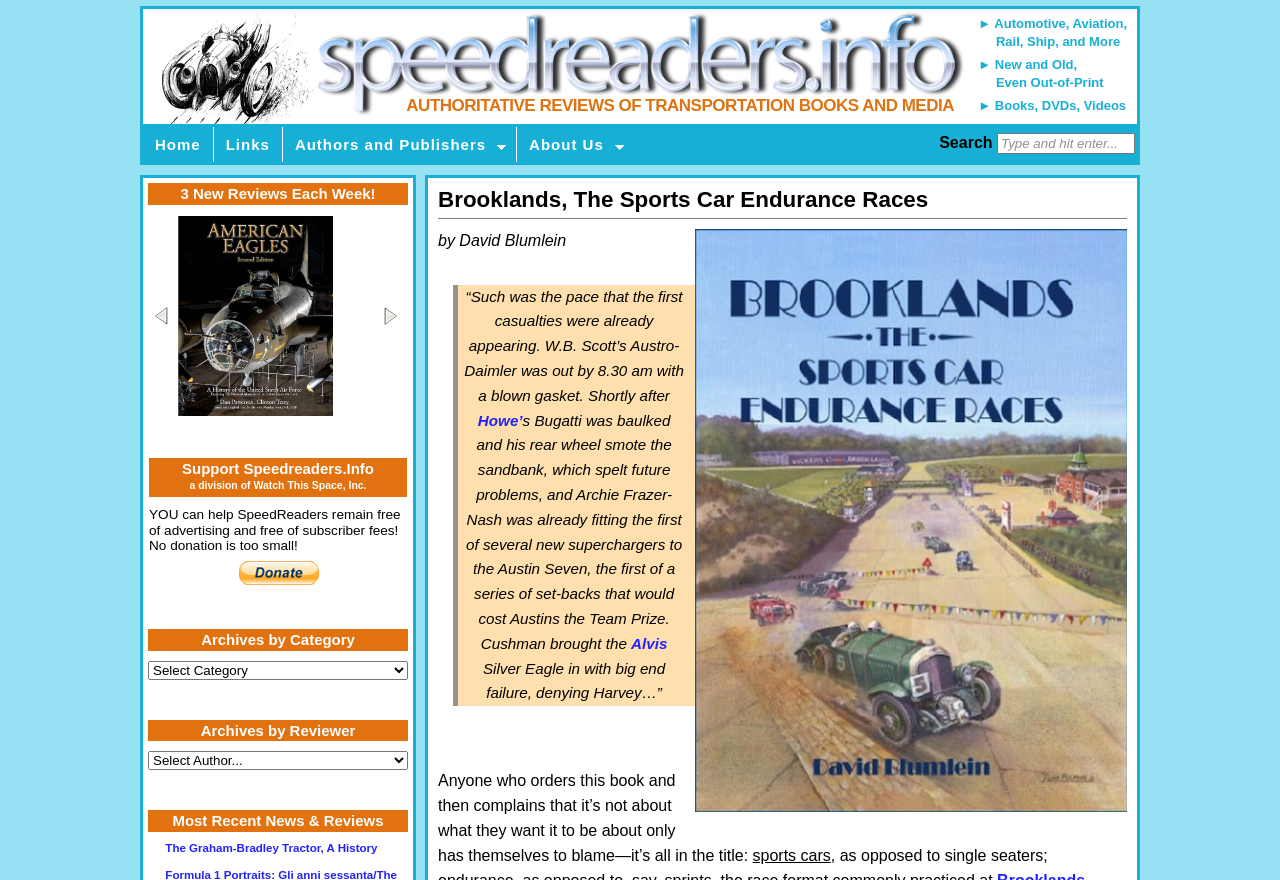Locate the coordinates of the bounding box for the clickable region that fulfills this instruction: "Search for a book".

[0.779, 0.151, 0.887, 0.175]